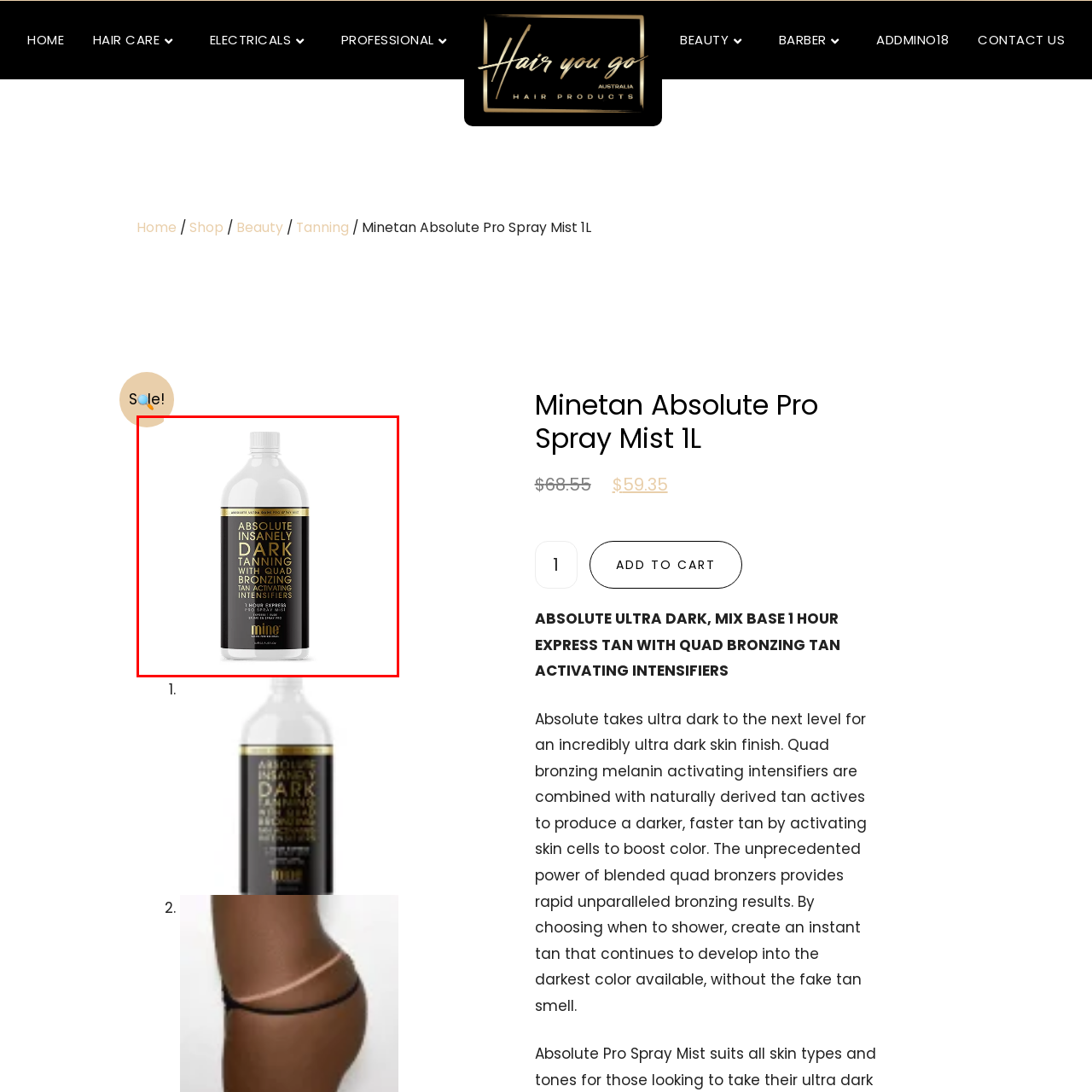What is the volume of the spray mist? Focus on the image highlighted by the red bounding box and respond with a single word or a brief phrase.

1 liter